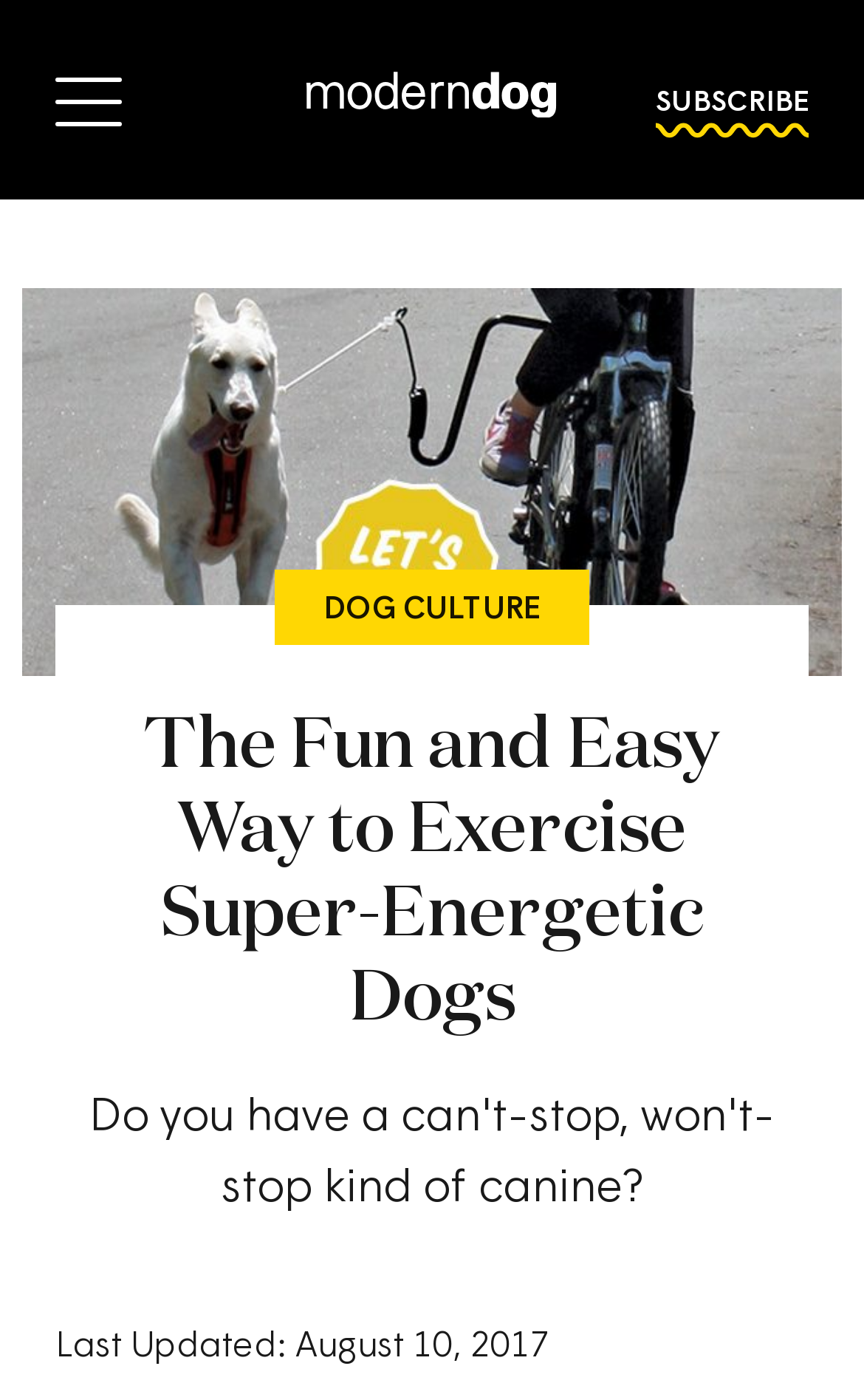Reply to the question with a single word or phrase:
What is the category of the article?

DOG CULTURE